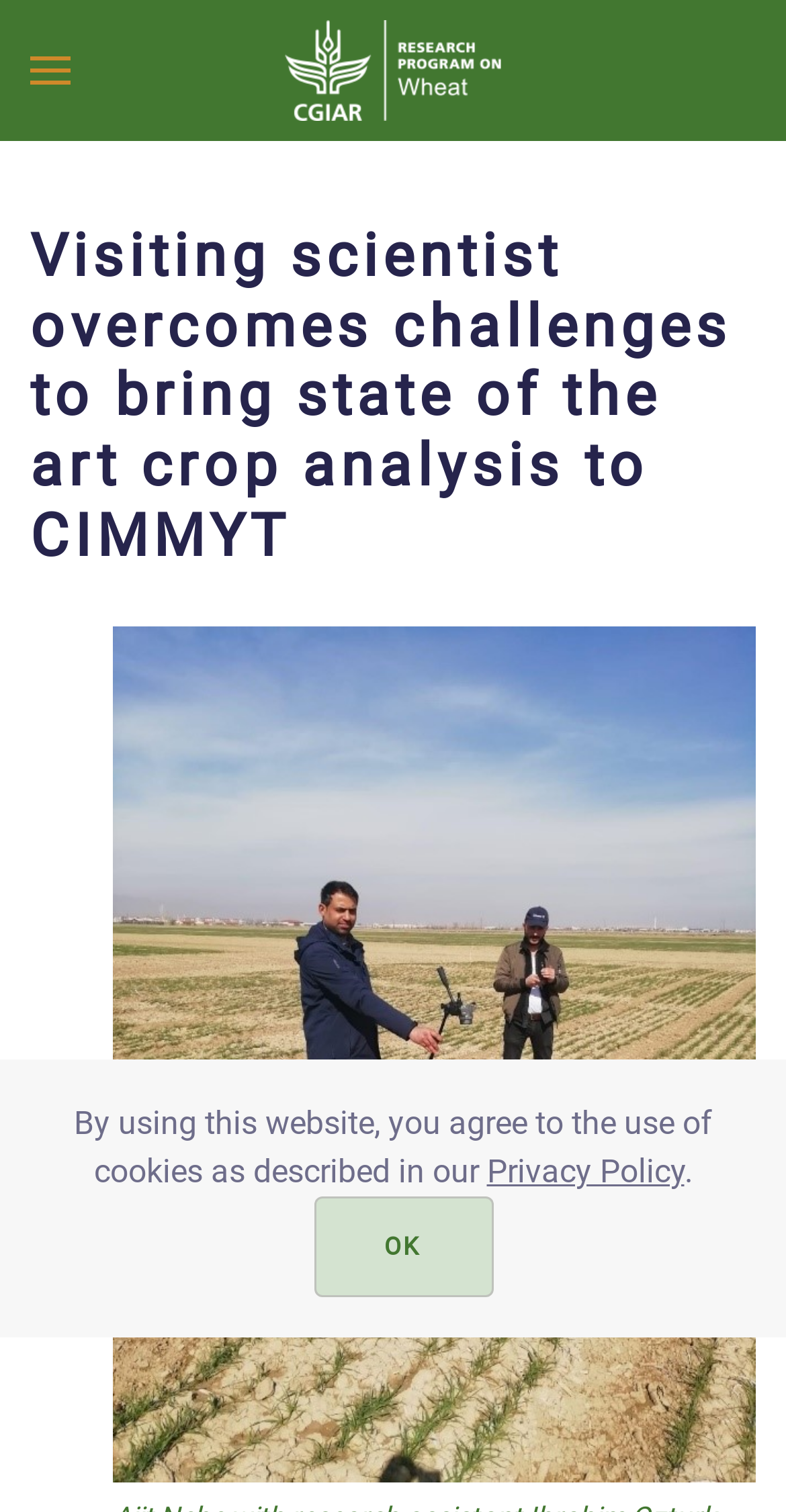Provide a comprehensive caption for the webpage.

The webpage is about a visiting scientist who has overcome challenges to bring state-of-the-art crop analysis to CIMMYT. At the top left corner, there is an image, likely a logo, accompanied by an "Open menu" button. To the right of these elements, there is a "Back to home" link. 

Below these top elements, there is a prominent heading that summarizes the main topic of the webpage. The heading is positioned at the top center of the page and takes up a significant portion of the width.

Further down, there is a paragraph of text that informs users about the website's cookie policy. This text is positioned near the bottom of the page and is followed by a "Privacy Policy" link. A single period punctuation mark is placed after the link, and an "OK" button is located to the left of the link.

At the very top of the page, there is a "Skip to main content" link, which is likely intended for accessibility purposes.